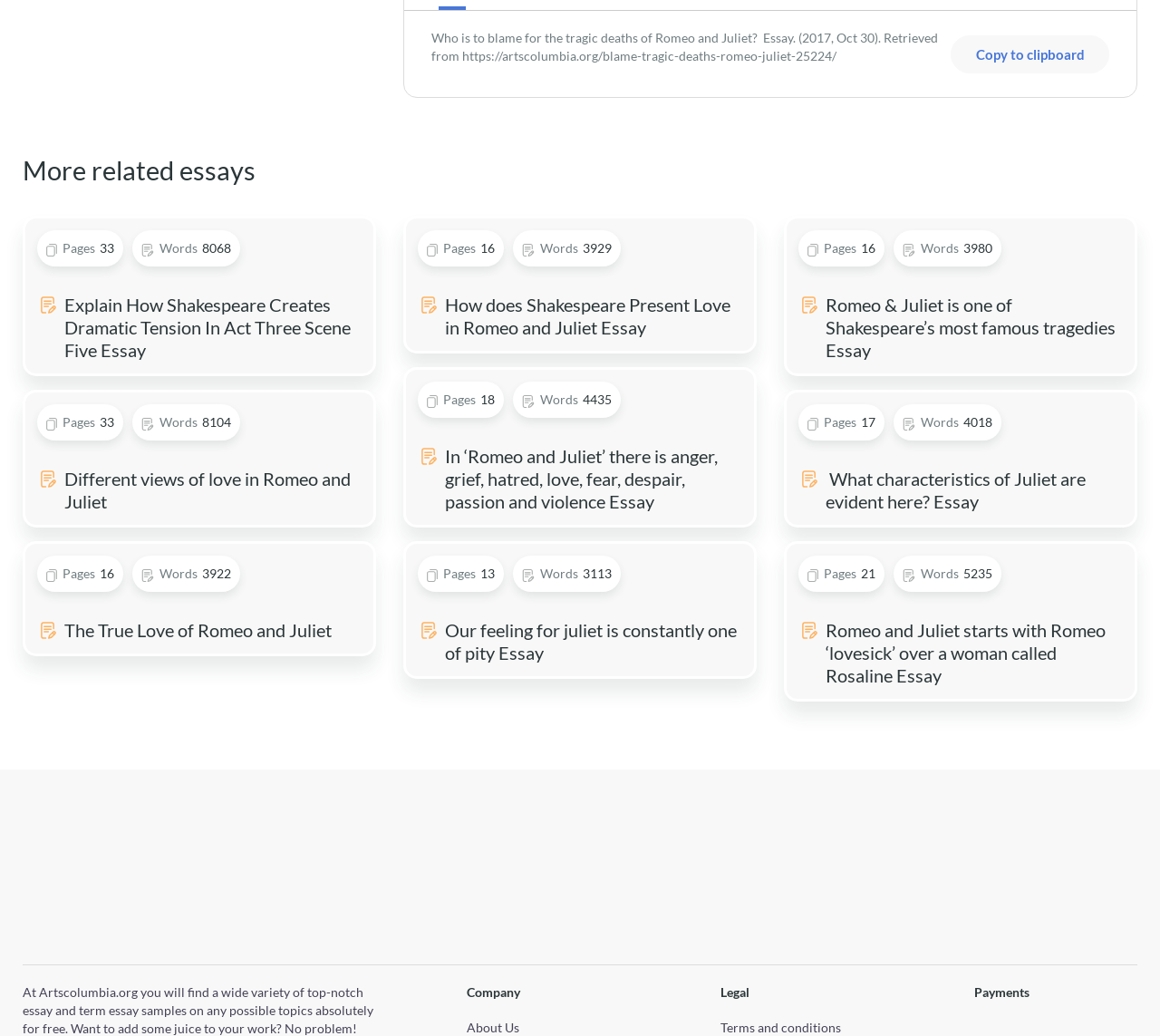What is the function of the button?
Answer the question with a thorough and detailed explanation.

The button is located at the top of the webpage, and its text is 'Copy to clipboard', which suggests that its function is to allow users to copy the content to their clipboard.